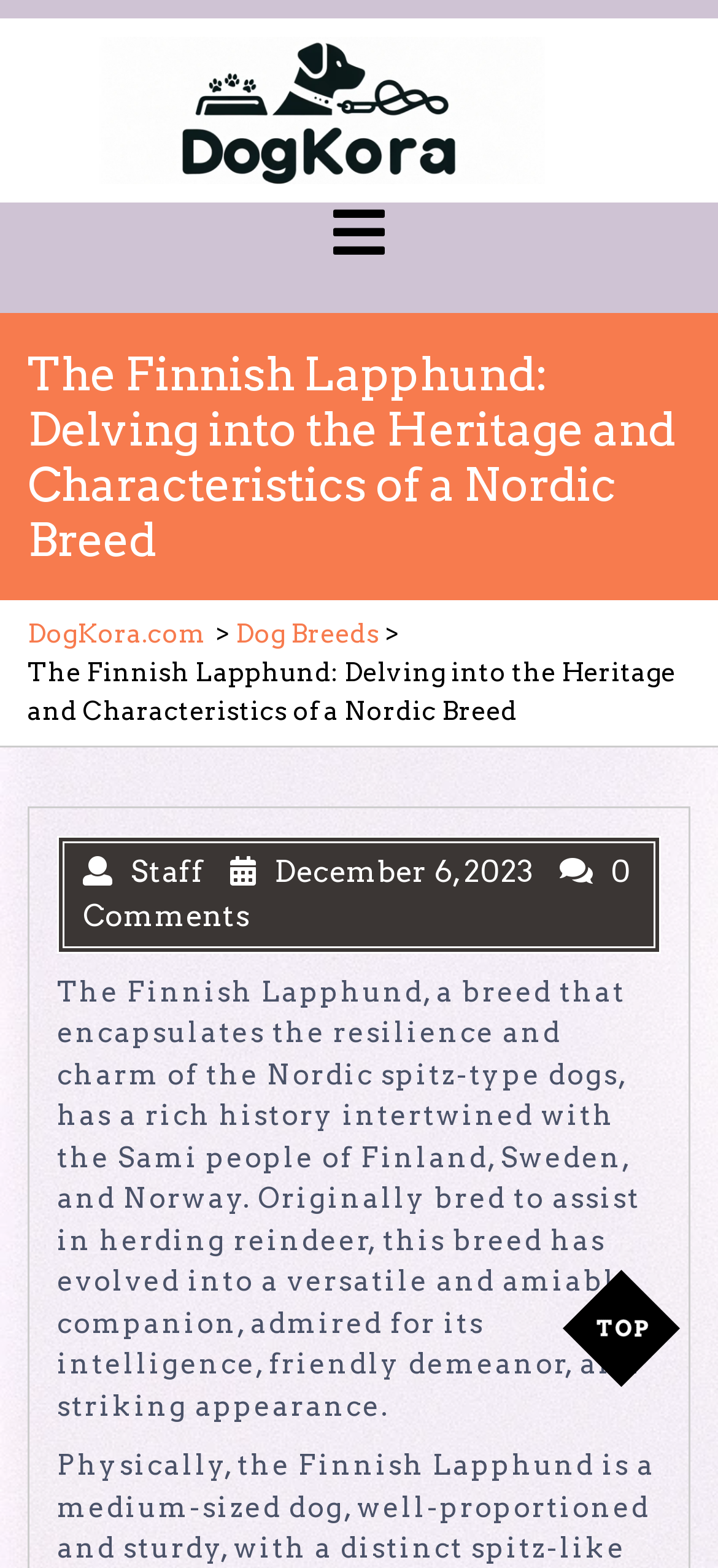Provide a one-word or brief phrase answer to the question:
When was this article published?

December 6, 2023